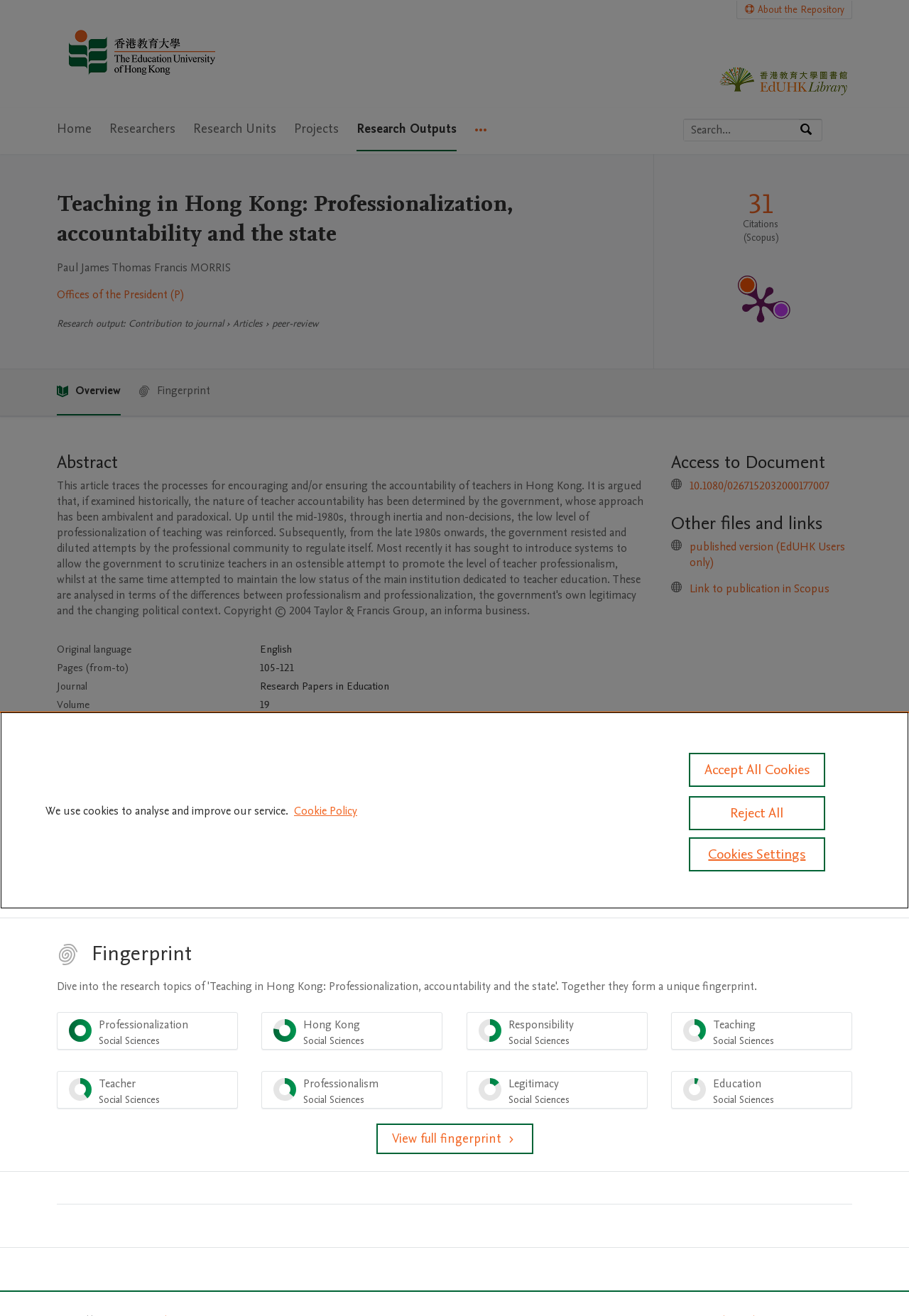Answer this question in one word or a short phrase: What is the name of the author?

Paul James Thomas Francis MORRIS